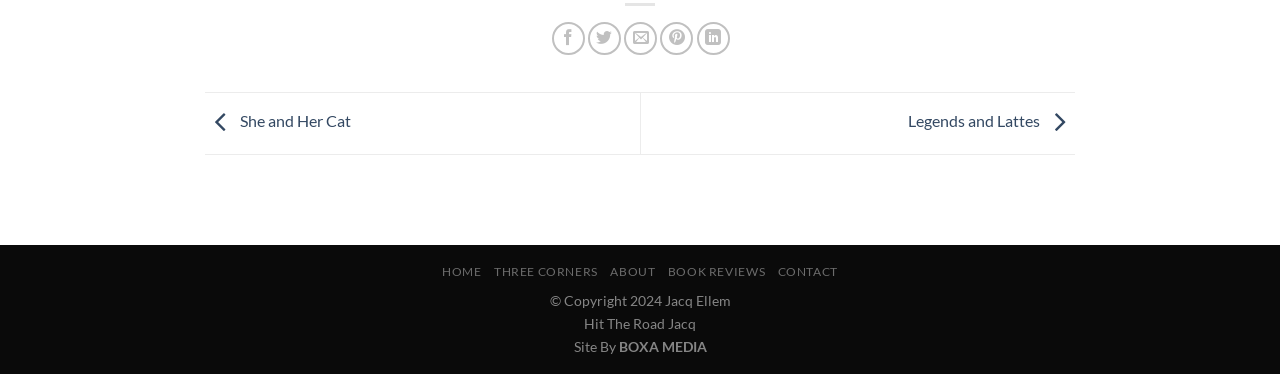Pinpoint the bounding box coordinates of the element you need to click to execute the following instruction: "Check Legends and Lattes". The bounding box should be represented by four float numbers between 0 and 1, in the format [left, top, right, bottom].

[0.709, 0.298, 0.84, 0.349]